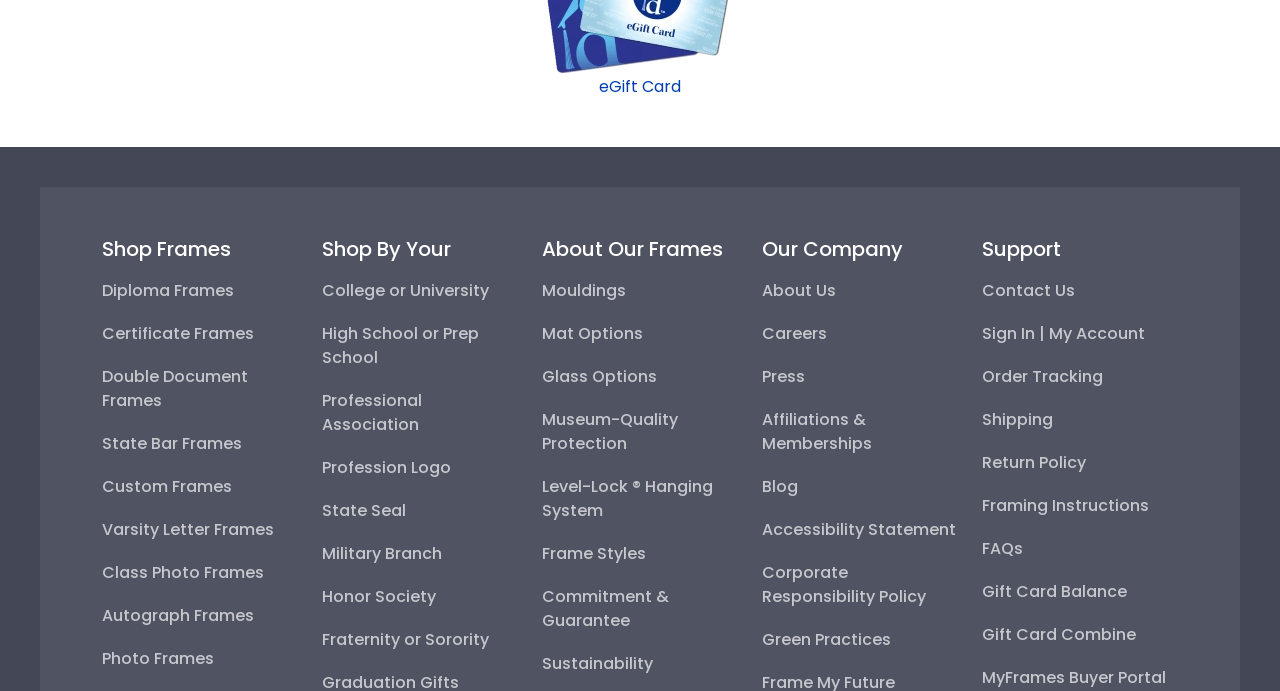Provide a single word or phrase to answer the given question: 
What is the last link listed under 'Our Company'?

Green Practices